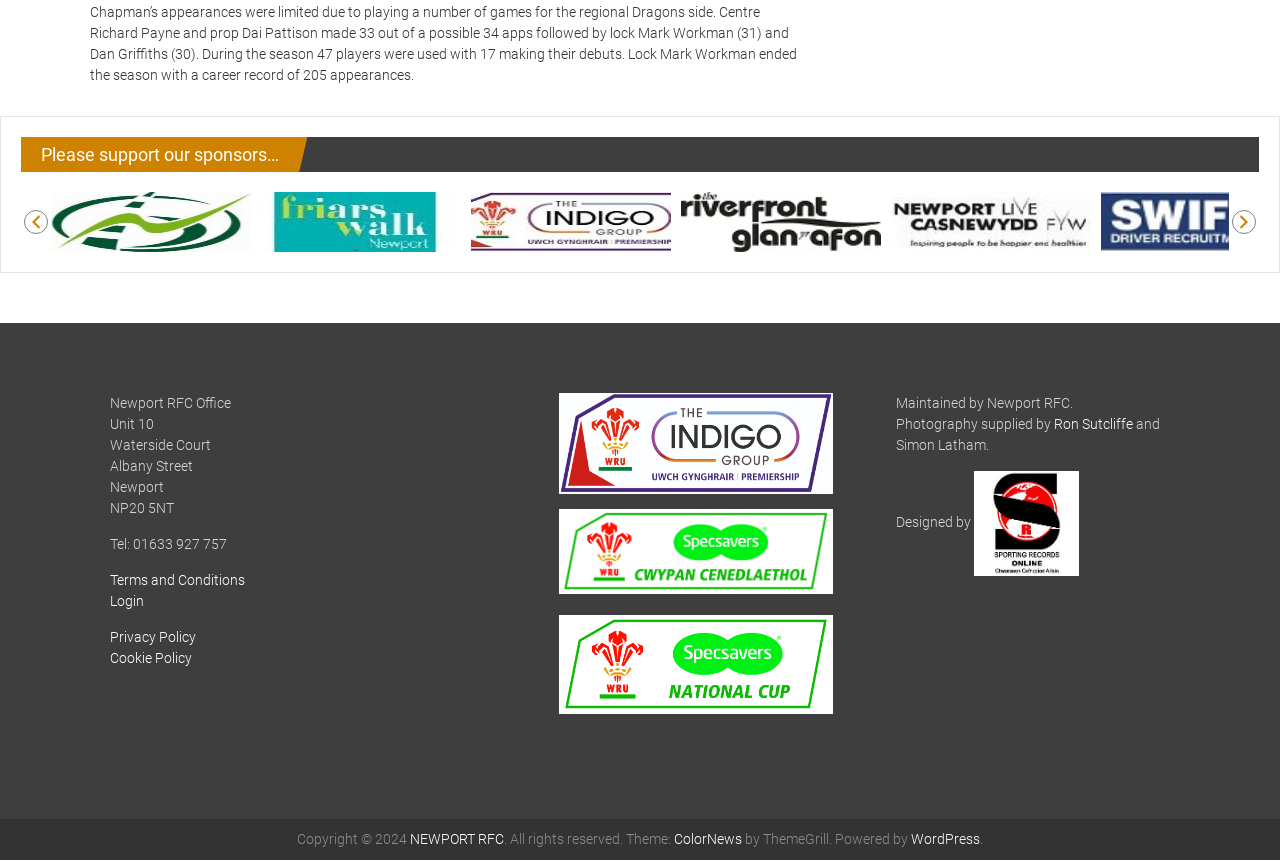Locate the bounding box coordinates of the clickable region to complete the following instruction: "Read Terms and Conditions."

[0.086, 0.665, 0.192, 0.684]